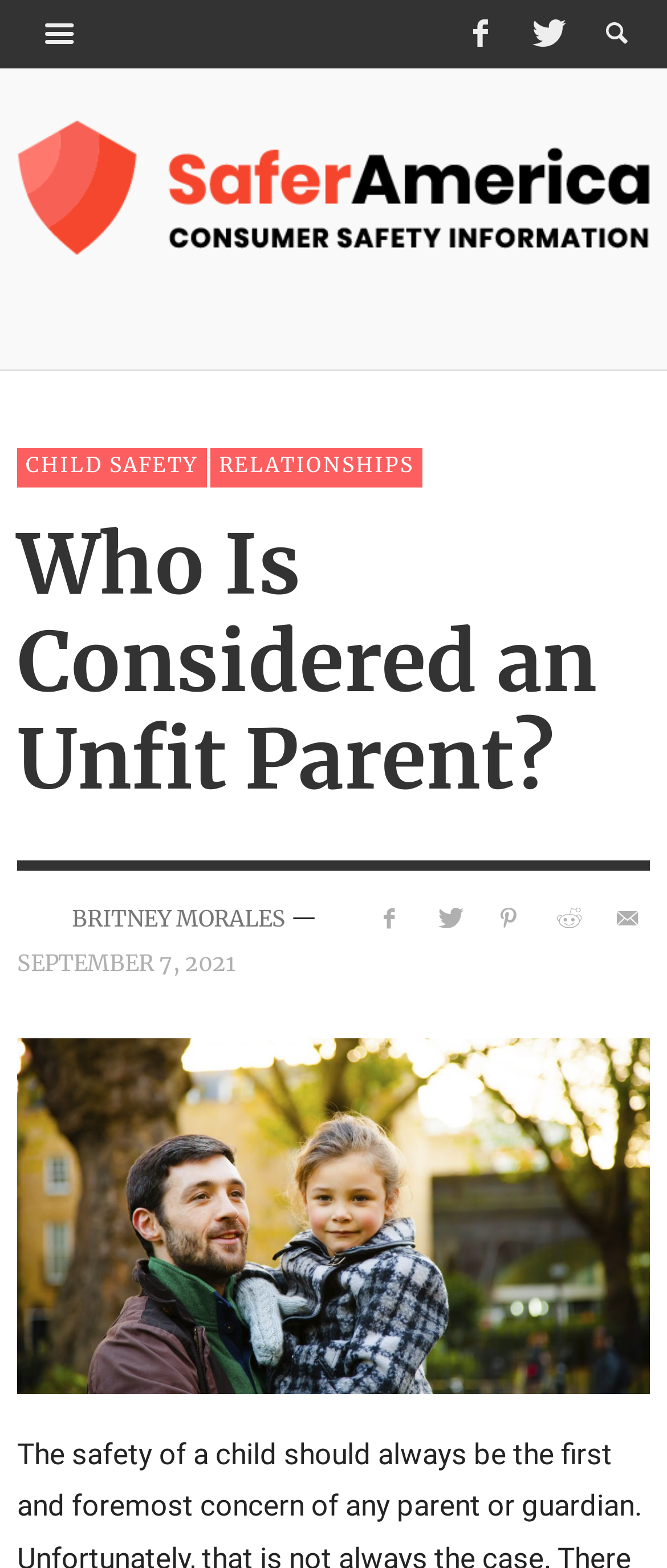From the element description: "Britney Morales", extract the bounding box coordinates of the UI element. The coordinates should be expressed as four float numbers between 0 and 1, in the order [left, top, right, bottom].

[0.108, 0.577, 0.428, 0.596]